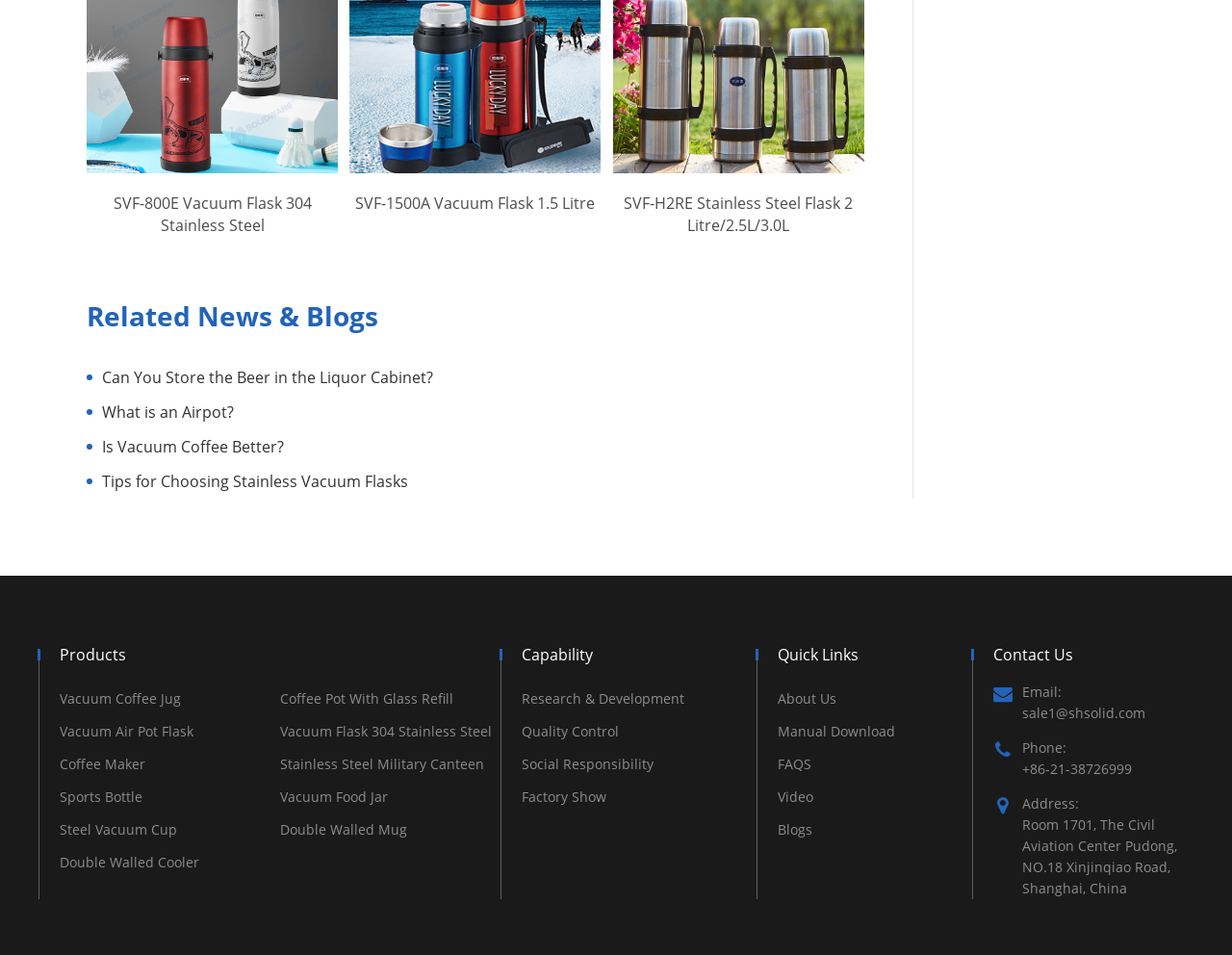Predict the bounding box of the UI element based on this description: "Quality Control".

[0.423, 0.756, 0.502, 0.776]